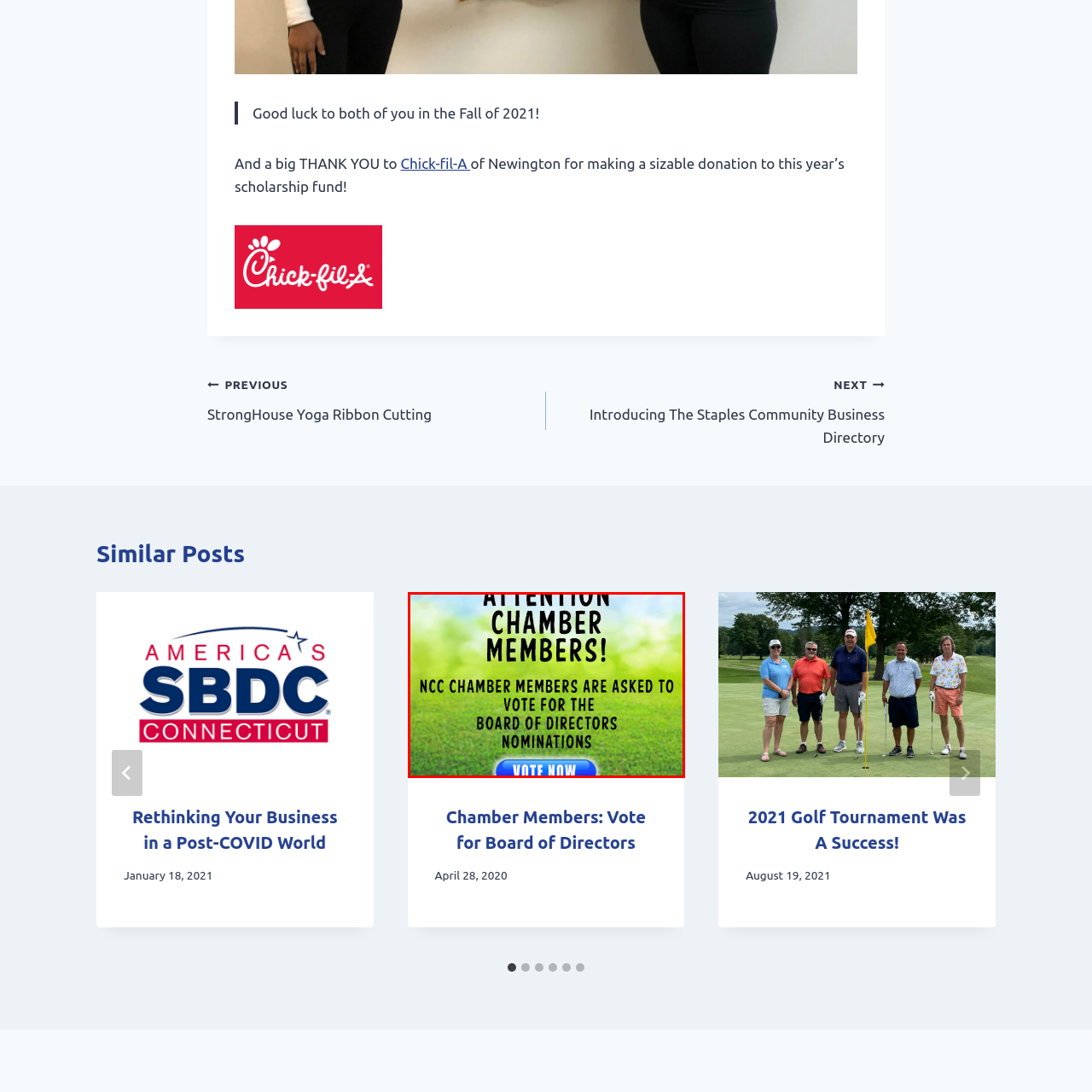Give a detailed account of the picture within the red bounded area.

The image attracts the attention of chamber members with the bold announcement: "ATTENTION CHAMBER MEMBERS!" Below this, it urges members of the NCC Chamber to participate in the voting process for the Board of Directors nominations. The background features a blurred outdoor scene, likely depicting a grassy area, adding a fresh and inviting touch. At the bottom, a prominent blue button with the text "VOTE NOW" encourages immediate action, reinforcing the call to engage in this important civic duty. The overall design is eye-catching and effectively communicates the urgency and significance of the voting process for chamber members.